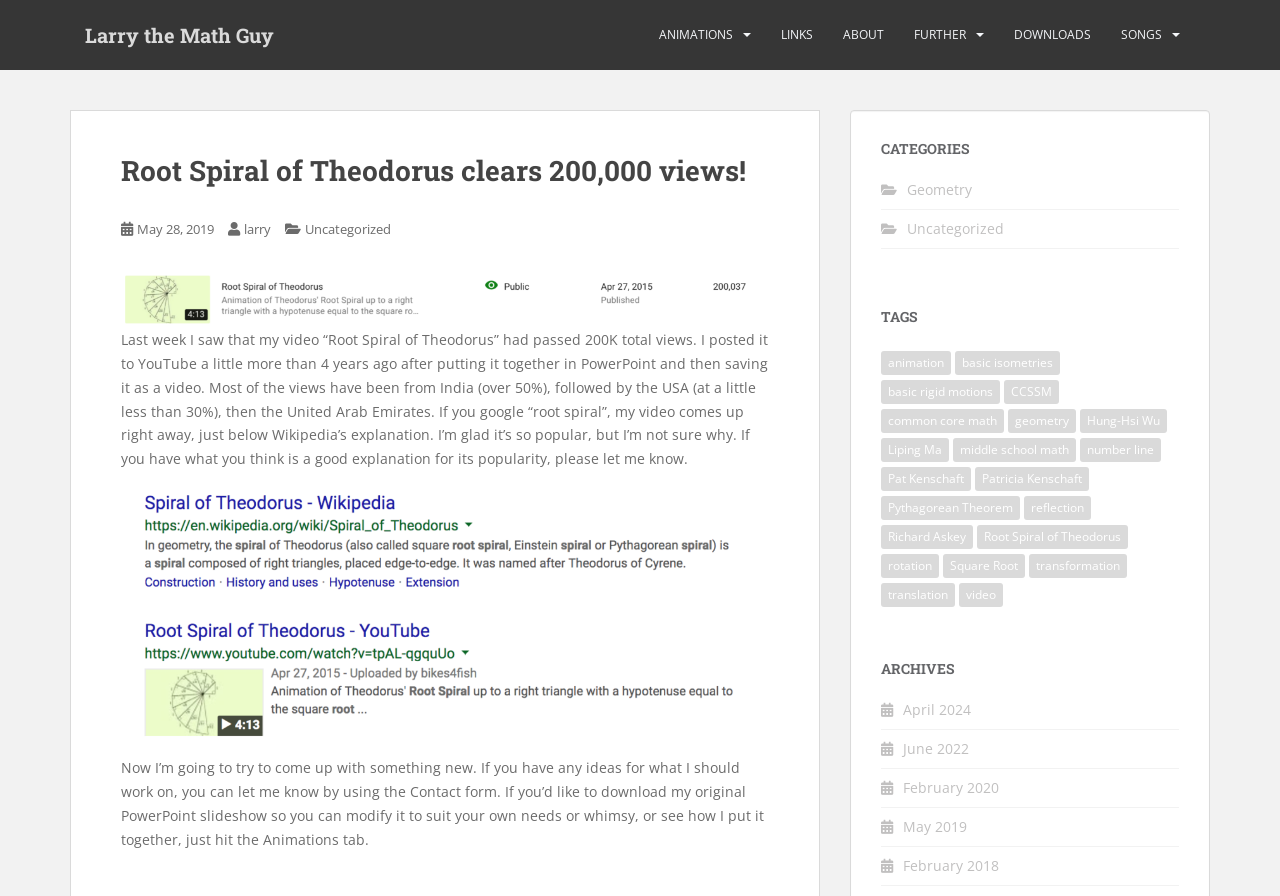Locate the UI element described as follows: "May 28, 2019May 29, 2019". Return the bounding box coordinates as four float numbers between 0 and 1 in the order [left, top, right, bottom].

[0.107, 0.245, 0.167, 0.265]